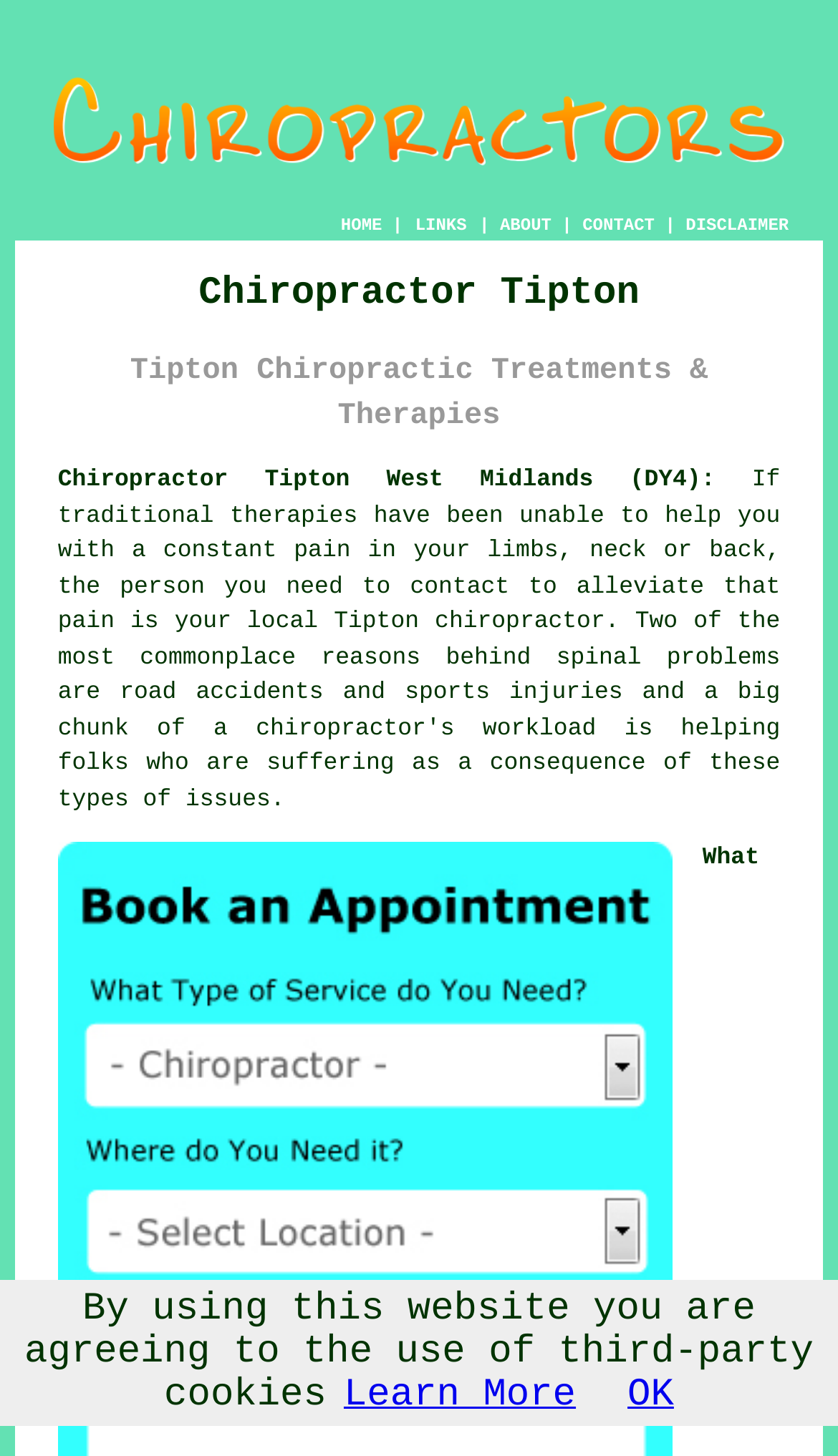Determine the bounding box coordinates for the area that needs to be clicked to fulfill this task: "Click the LINKS button". The coordinates must be given as four float numbers between 0 and 1, i.e., [left, top, right, bottom].

[0.493, 0.147, 0.56, 0.163]